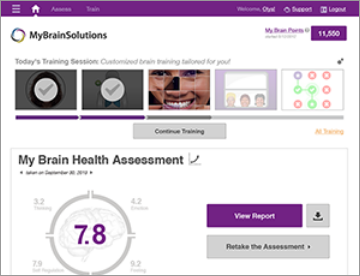Provide a short, one-word or phrase answer to the question below:
What is the score of the 'My Brain Health Assessment'?

7.8